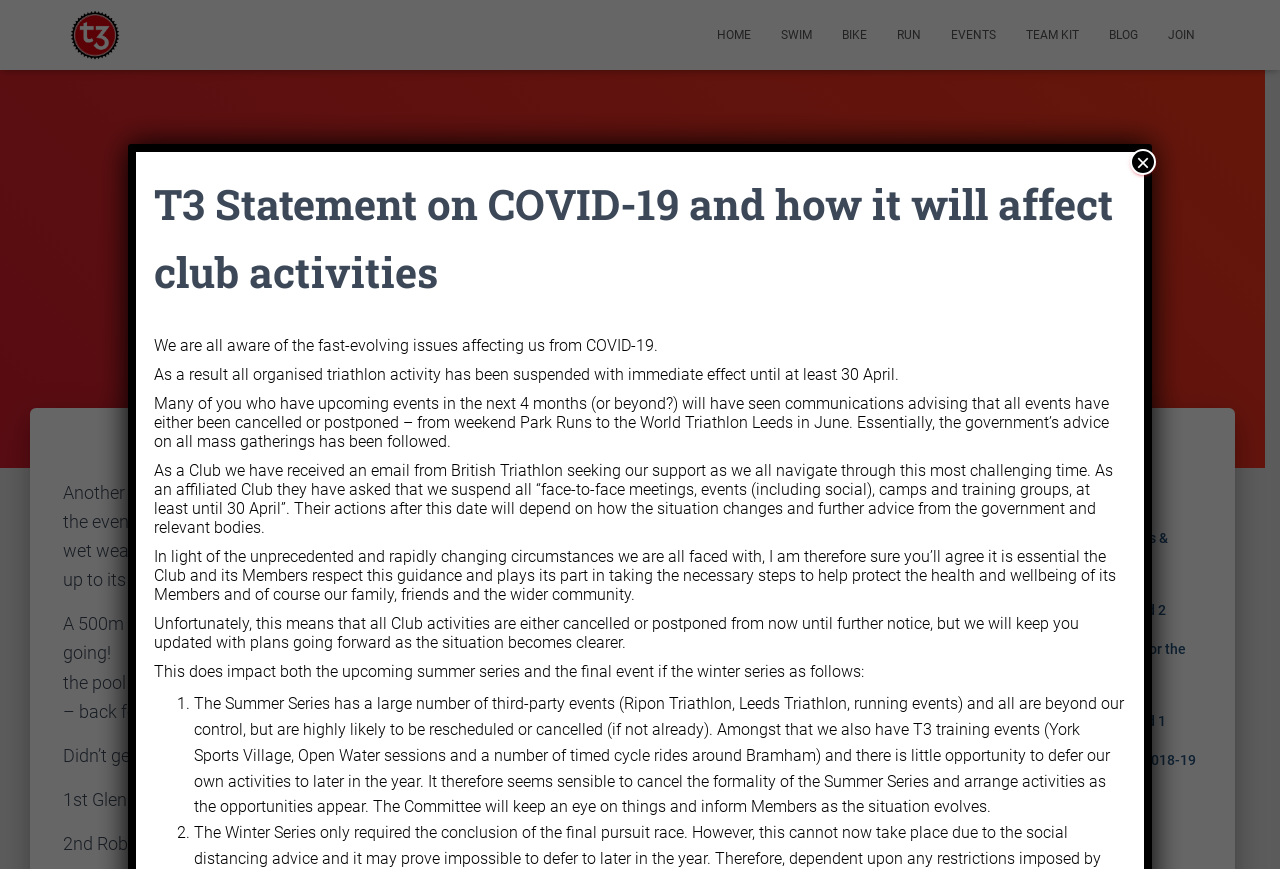Determine the bounding box coordinates of the region to click in order to accomplish the following instruction: "Click on the HOME link". Provide the coordinates as four float numbers between 0 and 1, specifically [left, top, right, bottom].

[0.548, 0.012, 0.598, 0.069]